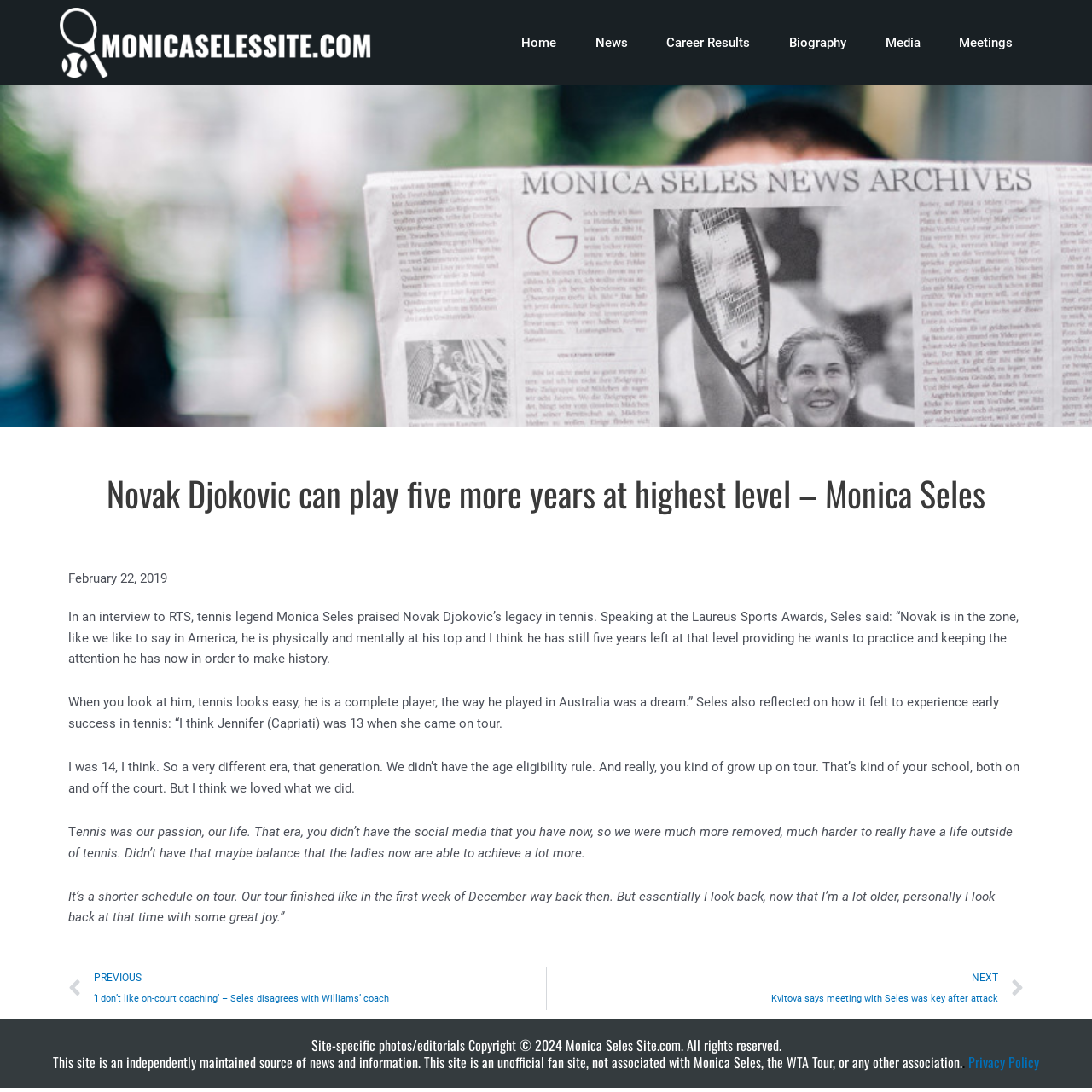Please identify the bounding box coordinates of the area that needs to be clicked to follow this instruction: "Click the Home link".

[0.459, 0.0, 0.527, 0.078]